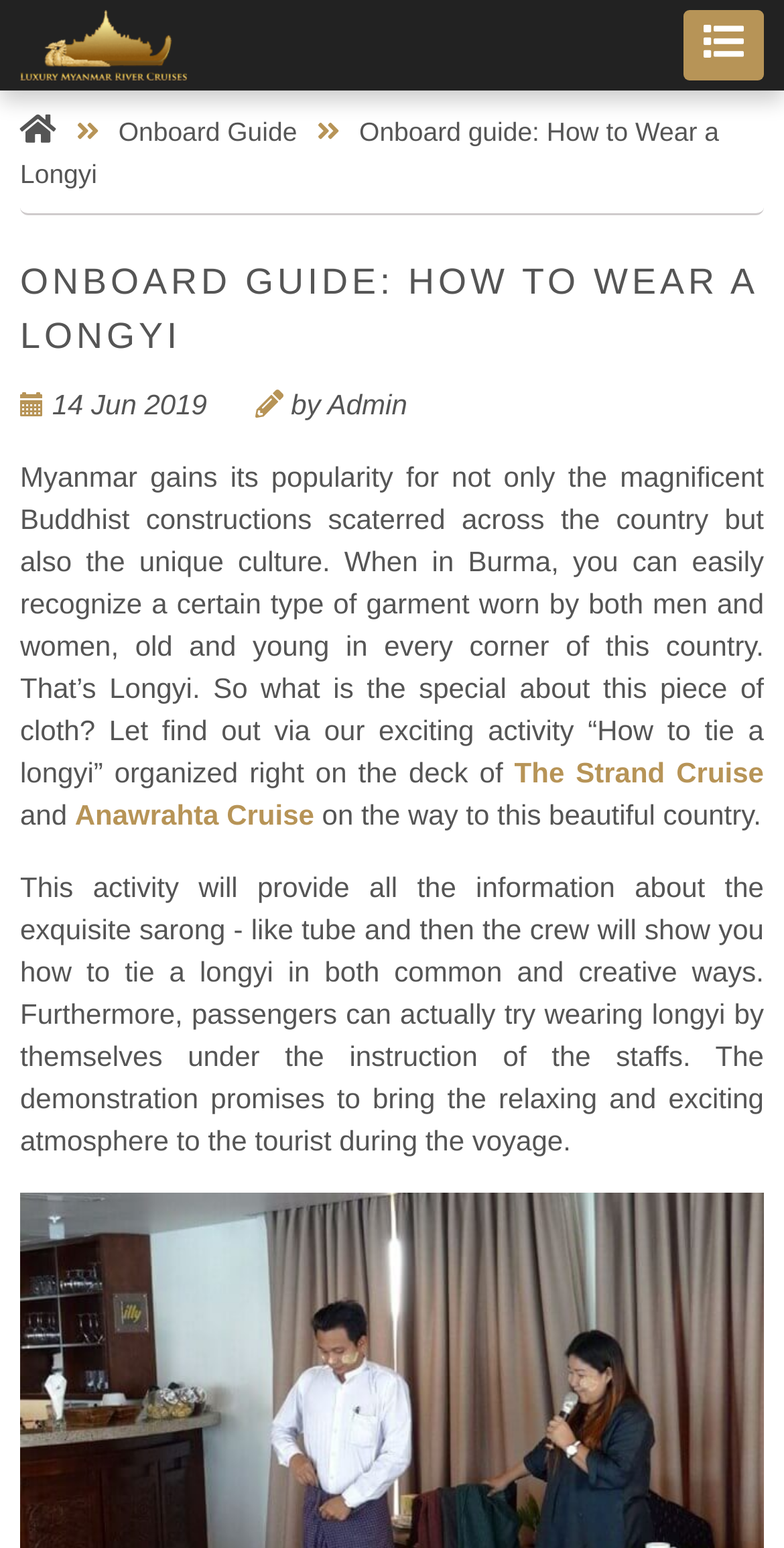Generate the main heading text from the webpage.

ONBOARD GUIDE: HOW TO WEAR A LONGYI